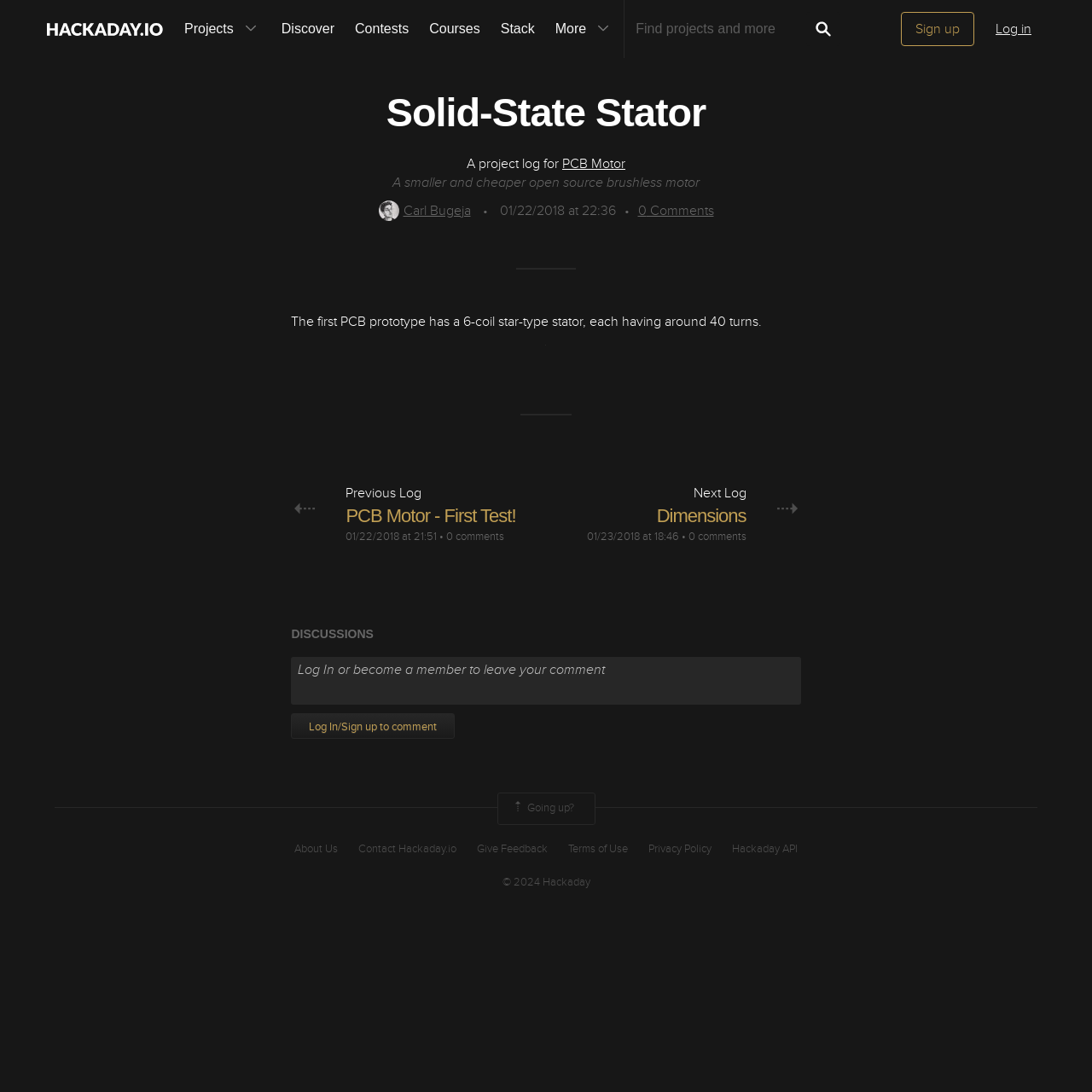Refer to the image and provide an in-depth answer to the question:
How many turns does each coil of the stator have?

I found the answer by reading the static text element that says 'The first PCB prototype has a 6-coil star-type stator, each having around 40 turns.' which is located in the middle of the webpage.